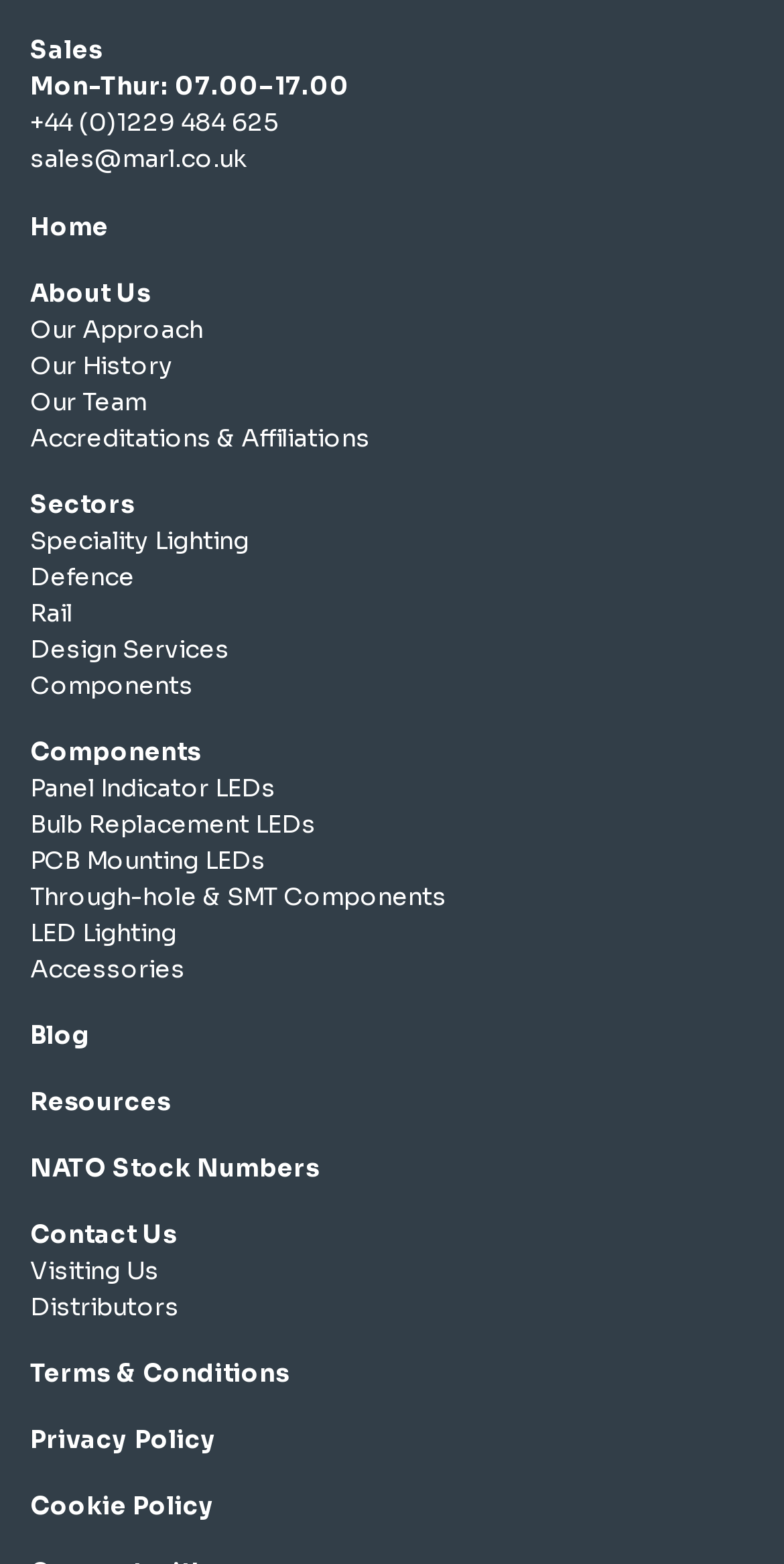Give a short answer using one word or phrase for the question:
What is the last link in the webpage?

Cookie Policy